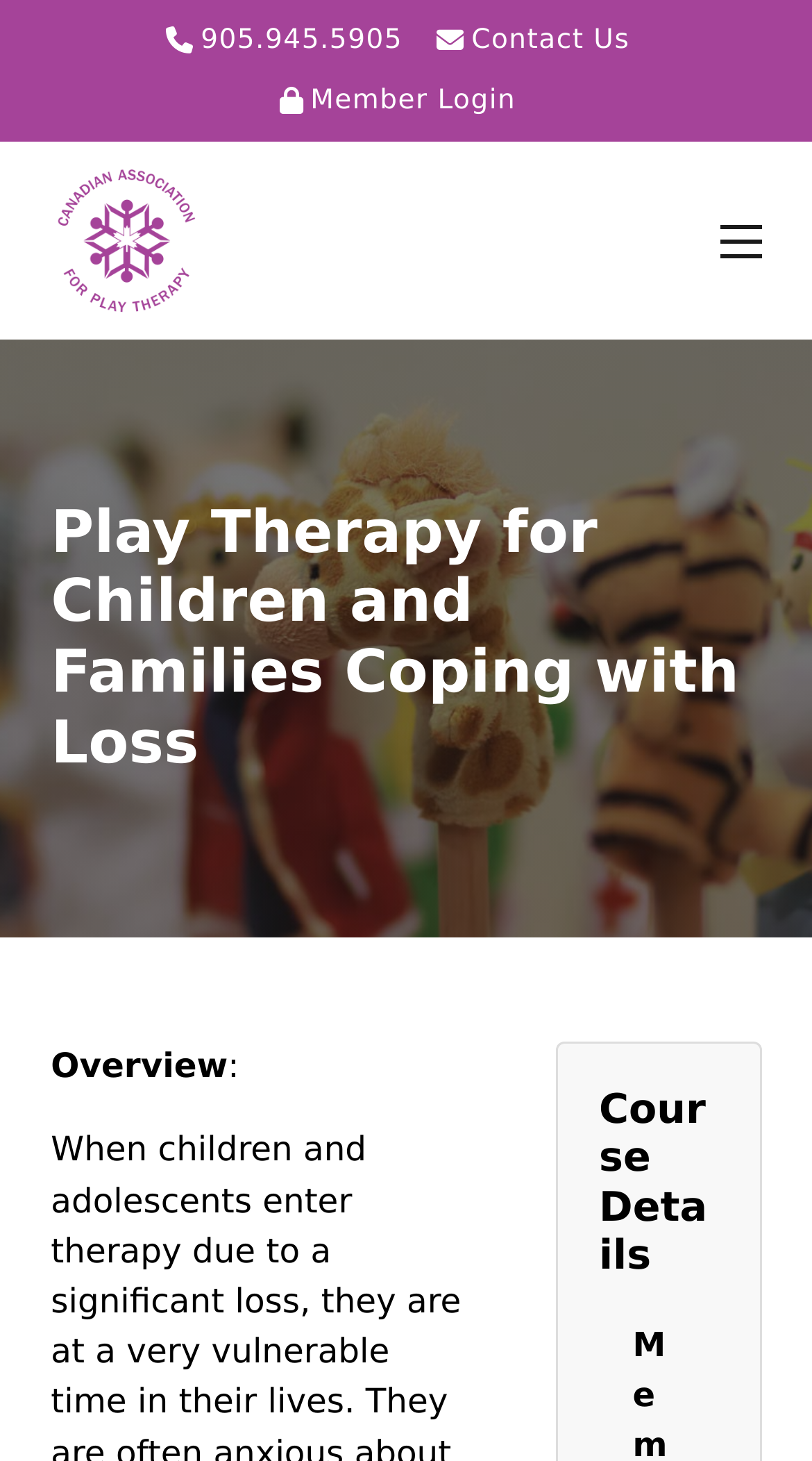What is the topic of the course? Based on the screenshot, please respond with a single word or phrase.

Play Therapy for Children and Families Coping with Loss